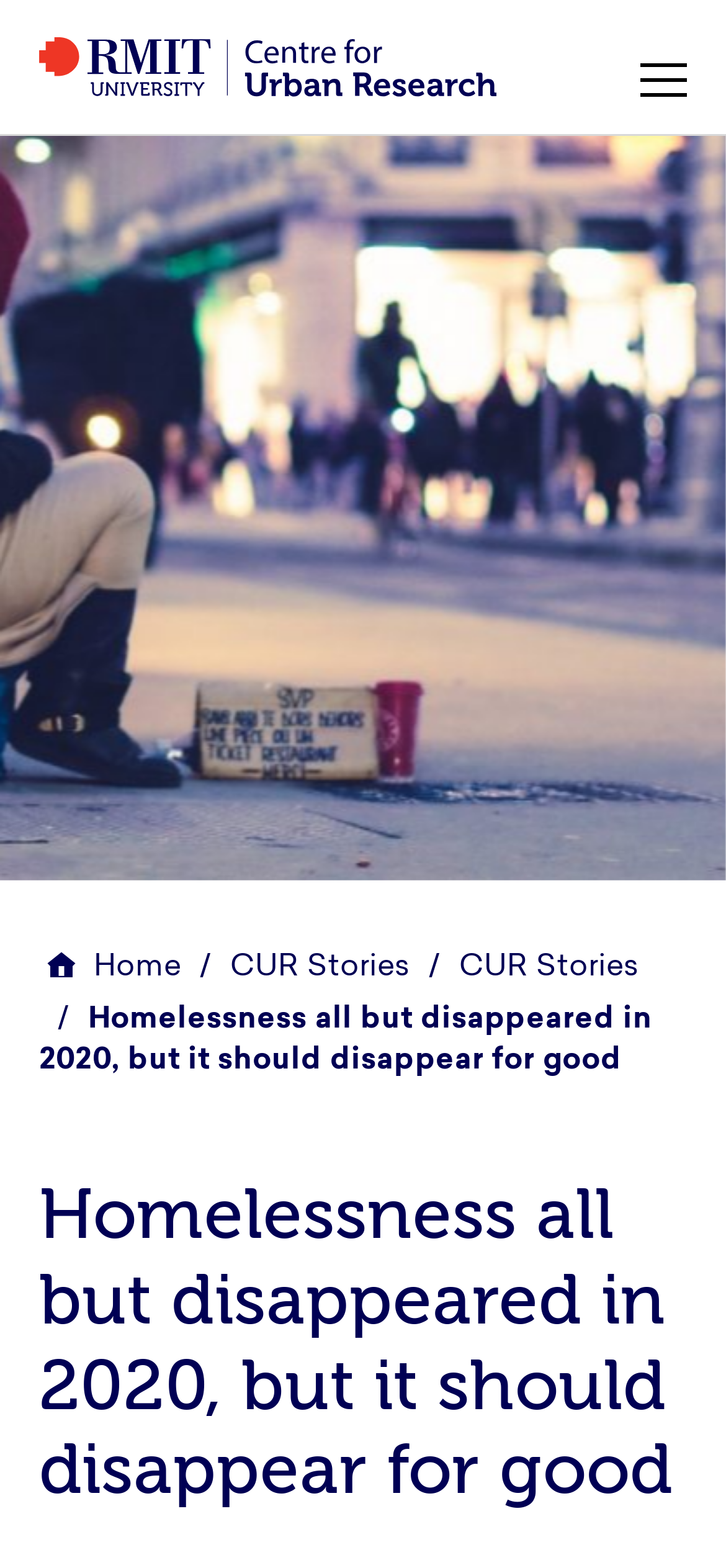Please give a one-word or short phrase response to the following question: 
What is the topic of the article?

Homelessness